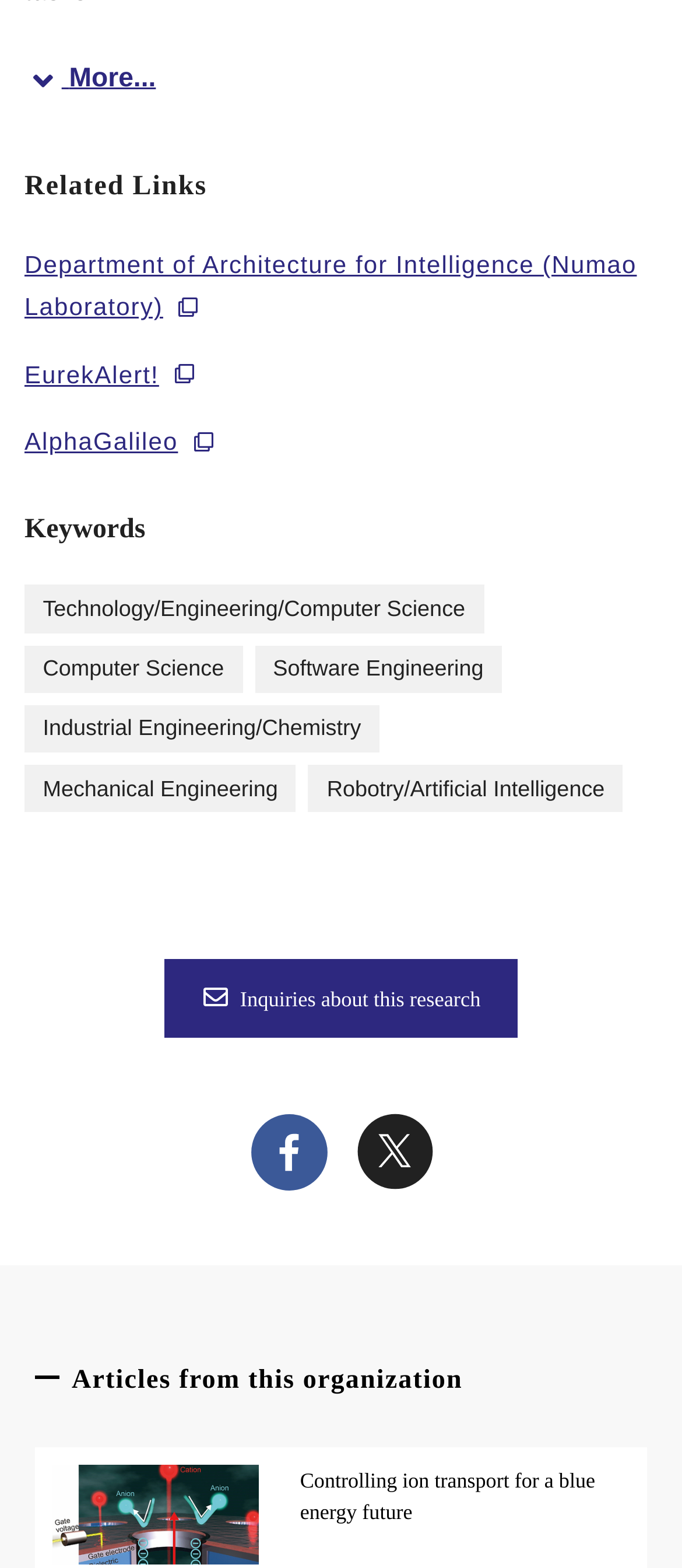Specify the bounding box coordinates of the element's area that should be clicked to execute the given instruction: "Inquire about this research". The coordinates should be four float numbers between 0 and 1, i.e., [left, top, right, bottom].

[0.241, 0.627, 0.759, 0.645]